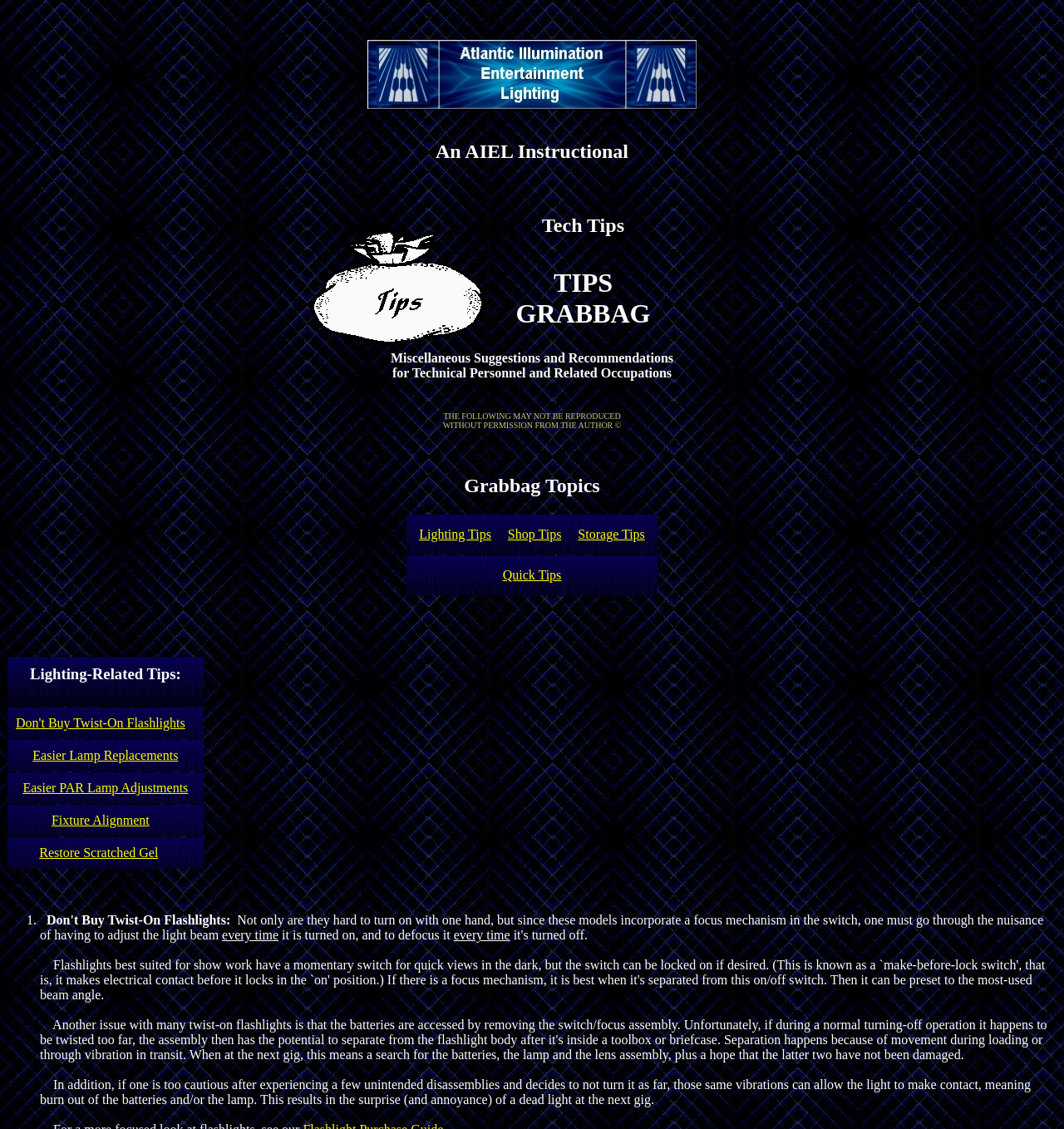Identify the bounding box for the described UI element: "Easier PAR Lamp Adjustments".

[0.021, 0.692, 0.177, 0.704]